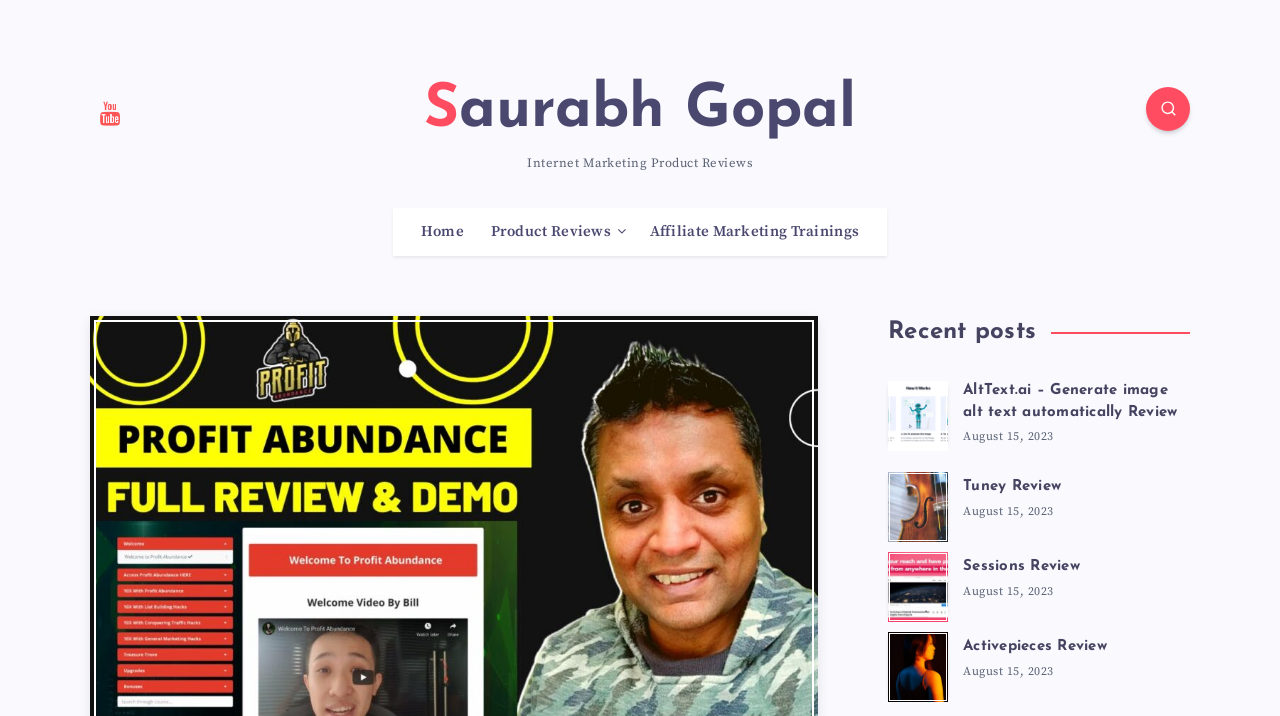Please locate the bounding box coordinates of the element that needs to be clicked to achieve the following instruction: "Enter Email Address". The coordinates should be four float numbers between 0 and 1, i.e., [left, top, right, bottom].

None